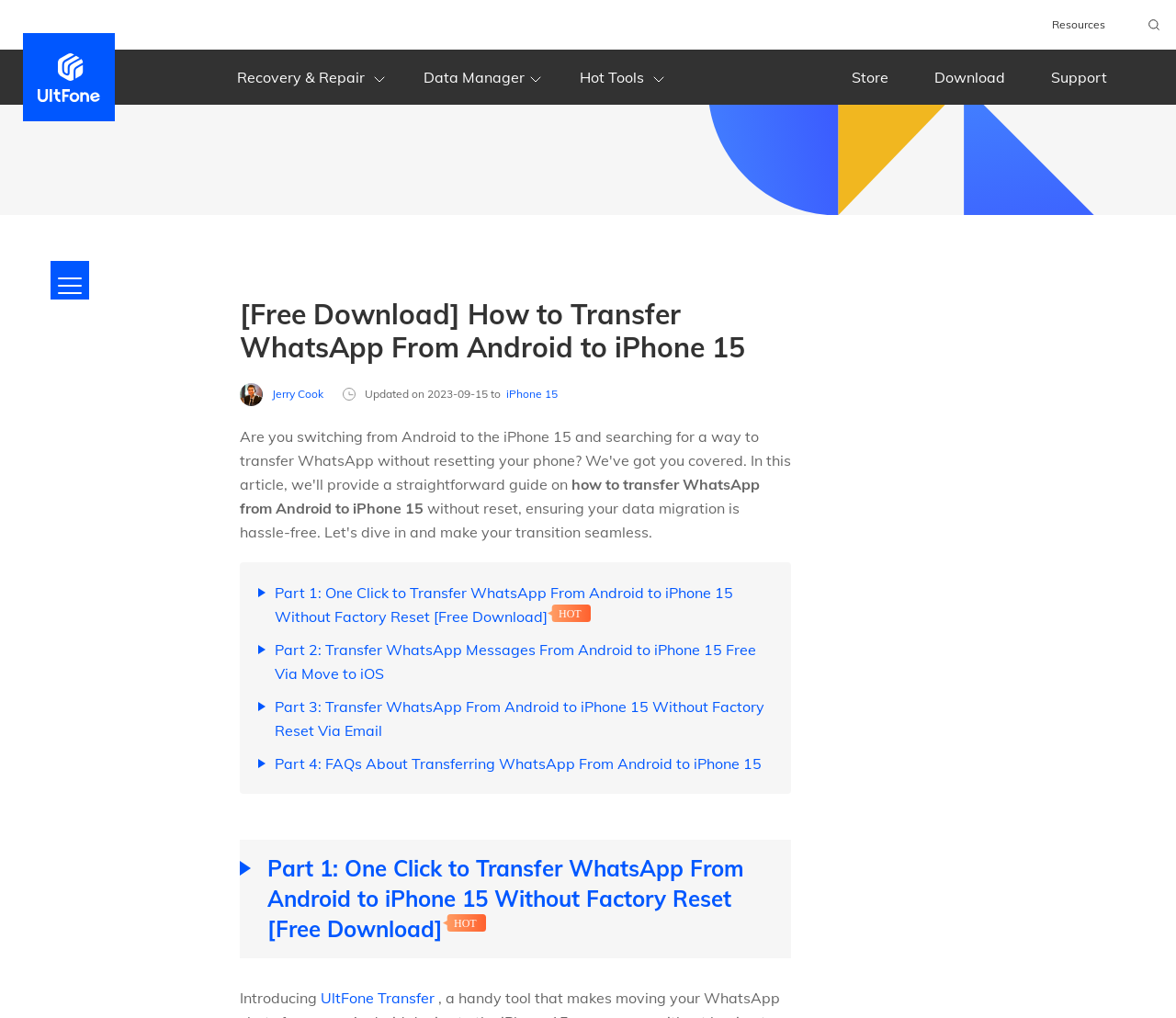What is the name of the tool introduced in the article? Examine the screenshot and reply using just one word or a brief phrase.

UltFone Transfer